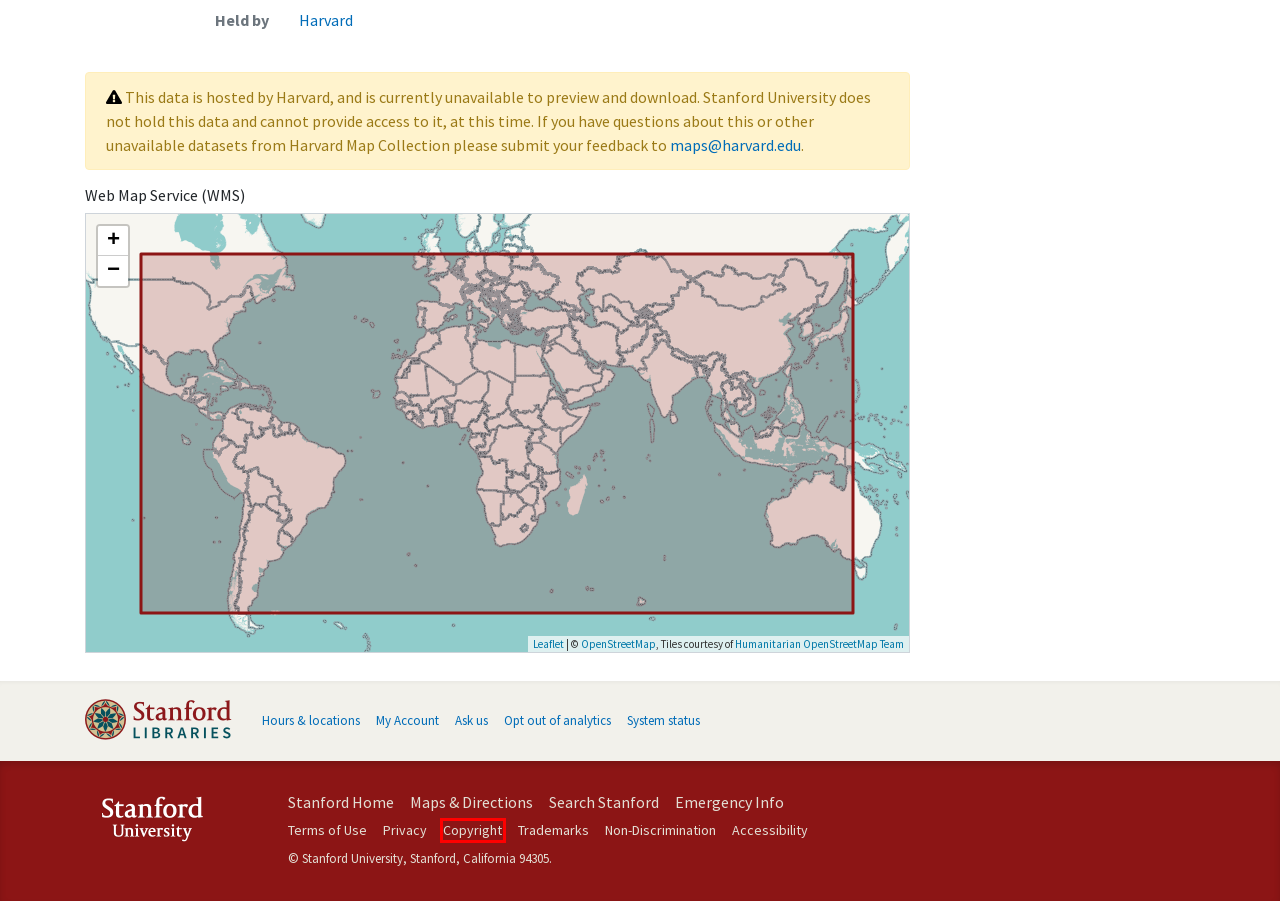You have a screenshot of a webpage with a red bounding box around an element. Select the webpage description that best matches the new webpage after clicking the element within the red bounding box. Here are the descriptions:
A. Where is Stanford? : Stanford University
B. Report Alleged Copyright Infringement | University IT
C. Contact us | Libraries
D. My Library Account
E. Leaflet - a JavaScript library for interactive maps
F. Home | Libraries
G. 七色猫视频-永远能用的看片神器！
H. System status : Stanford Libraries

B